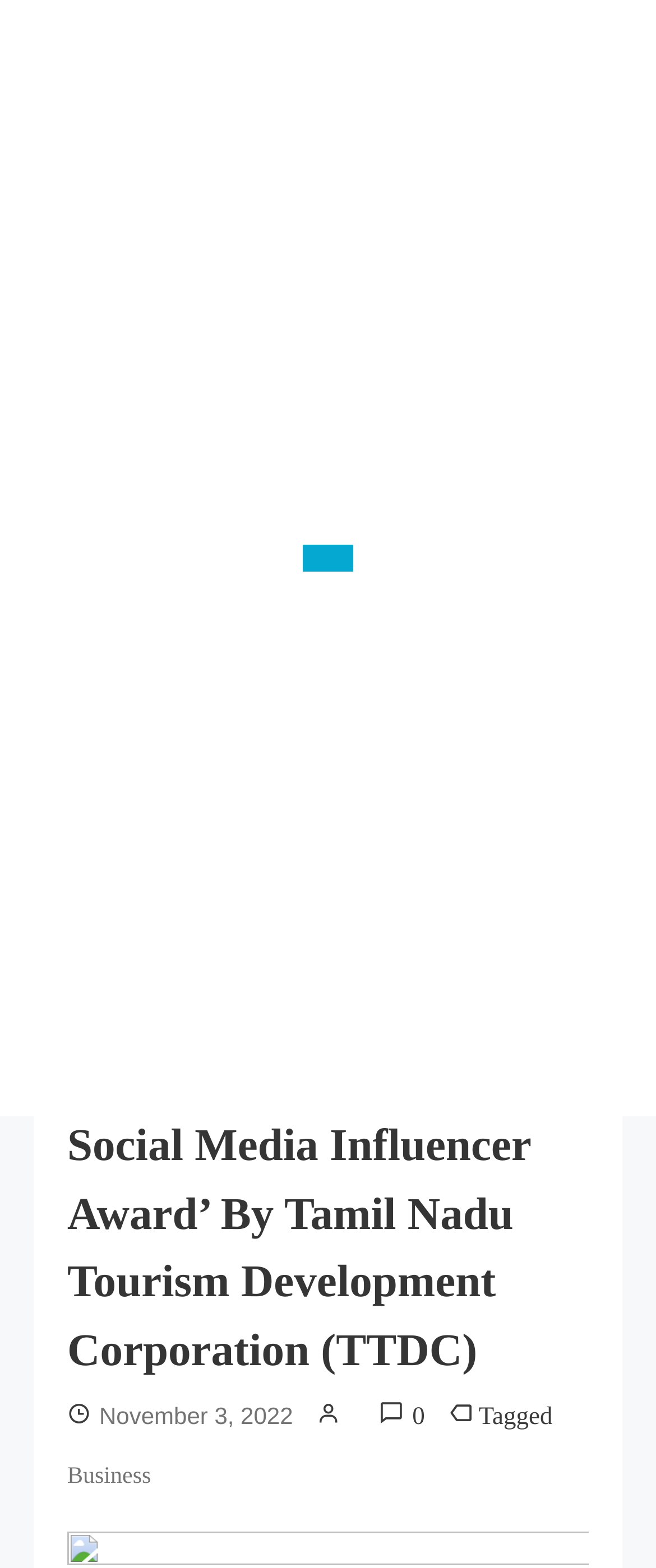Provide an in-depth description of the elements and layout of the webpage.

The webpage appears to be a news article or blog post about Farhana Suhail being awarded the 'Best Social Media Influencer Award' by Tamil Nadu Tourism Development Corporation (TTDC). 

At the top of the page, there is a date "13 Jun, 2024" and three icons, with the City Lights logo being a prominent element. Below the date, there is a heading "City Lights" with a link to the same name, accompanied by an image. 

To the left of the City Lights heading, there is a menu button labeled "Menu". Below the City Lights section, there is a navigation bar with breadcrumbs, showing the path "Home > 2022 > November > 3". 

The main content of the page is an article with the title "@NewToChennai Farhana Suhail Awarded The ‘Best Social Media Influencer Award’ By Tamil Nadu Tourism Development Corporation (TTDC)". The article has a figure with an image, and below it, there is a text "2 MINS READ" indicating the estimated time to read the article. 

The article is categorized under "Business" and has a timestamp "November 3, 2022". There are no comments or likes indicated on the page.